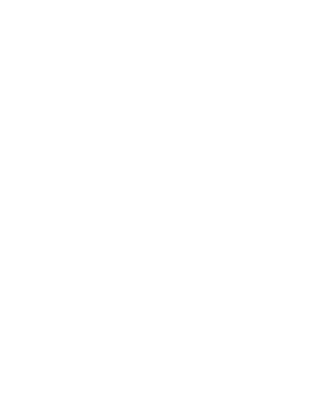Analyze the image and provide a detailed caption.

The image features a distinctive icon representing the concept of a cart, commonly associated with online shopping. This symbol typically signifies the ability to add products or items for purchase to an online cart. It is a crucial element in e-commerce platforms, helping users manage their selections before proceeding to checkout. Positioned within the layout of the site, this icon plays a vital role in enhancing user navigation and facilitating a seamless shopping experience.